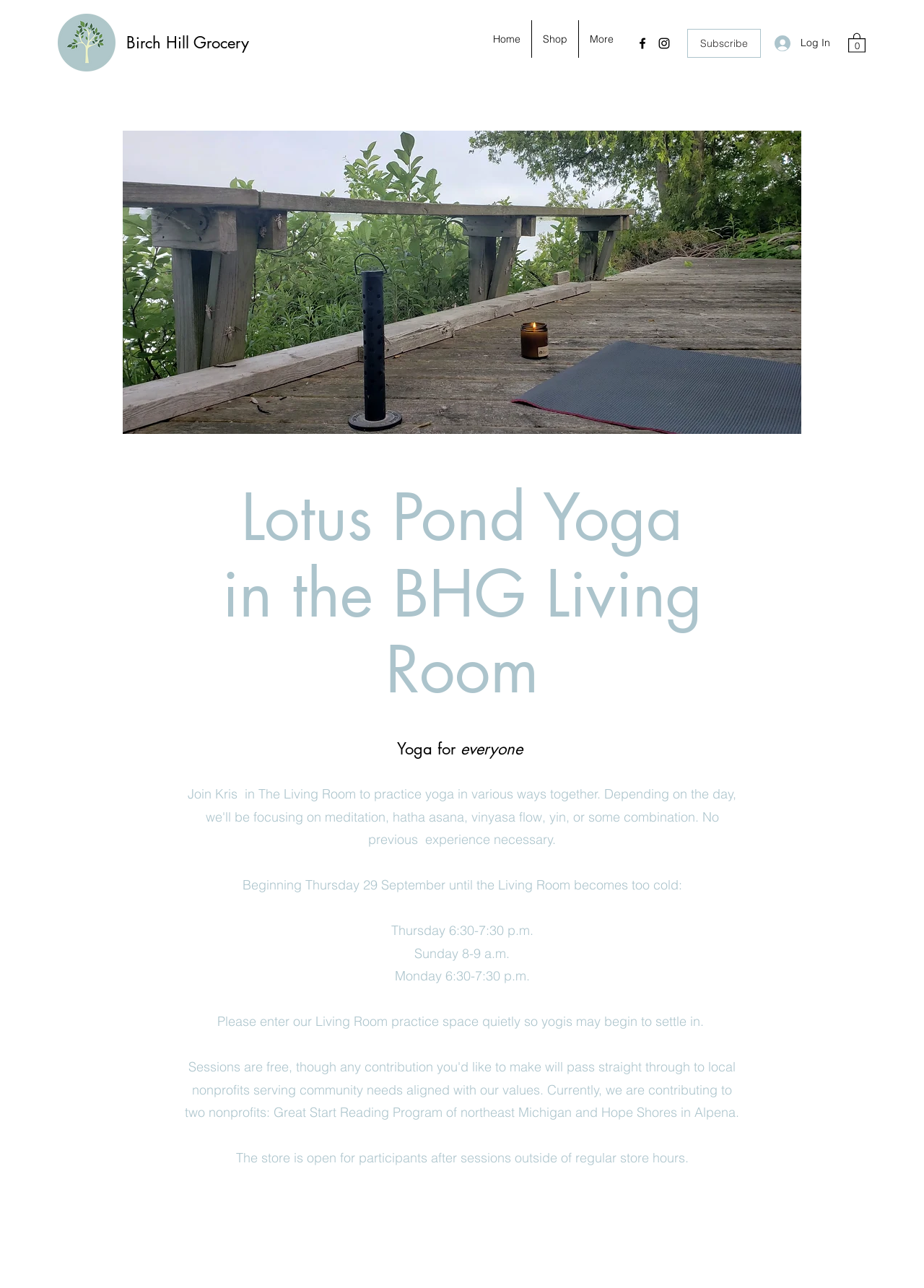Explain the webpage's design and content in an elaborate manner.

The webpage is about Lotus Pond Yoga, which is located in the Birch Hill Grocery Living Room. At the top left corner, there is a logo image of Birch Hill Tree Circle. Next to it, there is a link to Birch Hill Grocery. 

On the top navigation bar, there are links to "Home", "Shop", and "More" options. To the right of the navigation bar, there is a social bar with links to Facebook and Instagram, each accompanied by their respective icons. 

Further to the right, there are buttons to "Subscribe" and "Log In", with the "Log In" button having a small icon next to it. Next to these buttons, there is a cart icon with a label "Cart with 0 items".

Below the top section, there is a large image taking up most of the width of the page. Below the image, there is a heading that reads "Lotus Pond Yoga in the BHG Living Room". 

The main content of the page is divided into sections. The first section describes the yoga classes, stating that they are for everyone. The second section lists the class schedules, including Thursday evenings, Sunday mornings, and Monday evenings. 

The third section provides some guidelines for the yoga practice space, asking participants to enter quietly. The final section mentions that the store is open for participants after sessions outside of regular store hours.